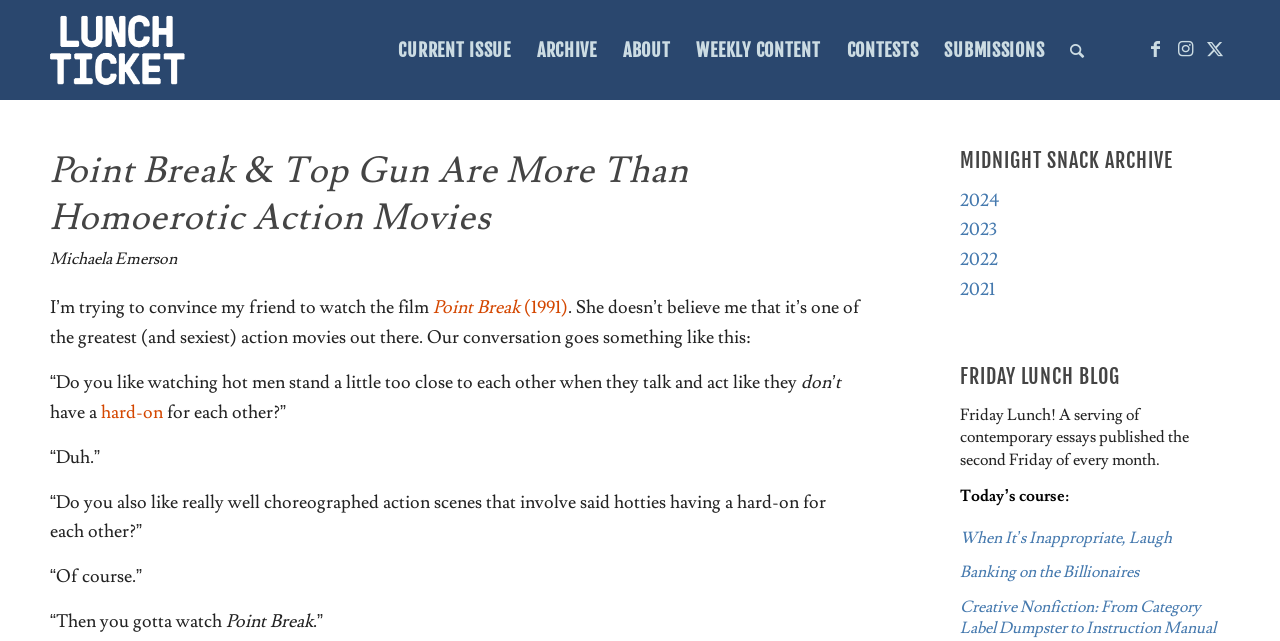How many links are there to social media platforms?
Look at the image and respond with a one-word or short phrase answer.

3